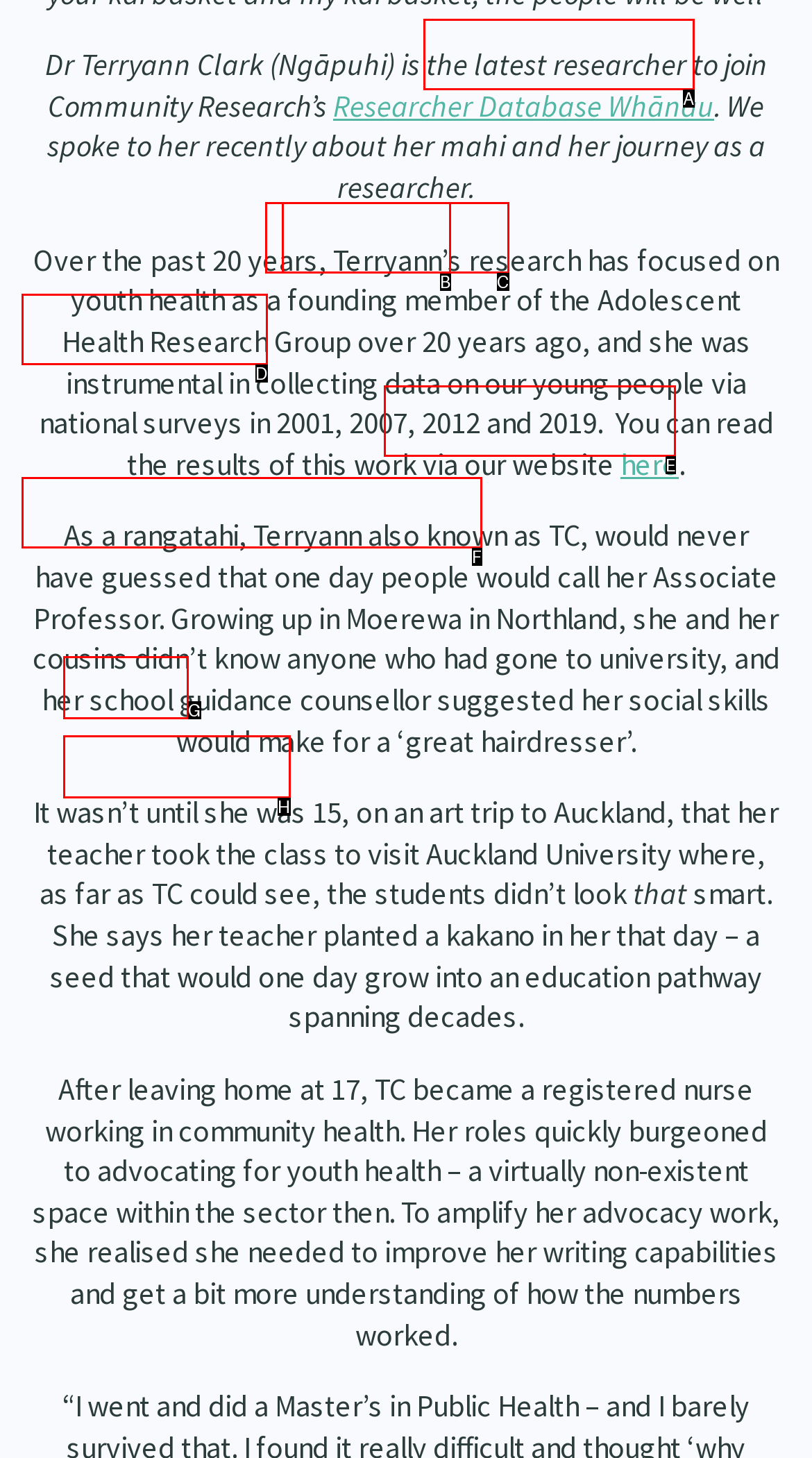Select the letter that corresponds to this element description: Donate
Answer with the letter of the correct option directly.

G